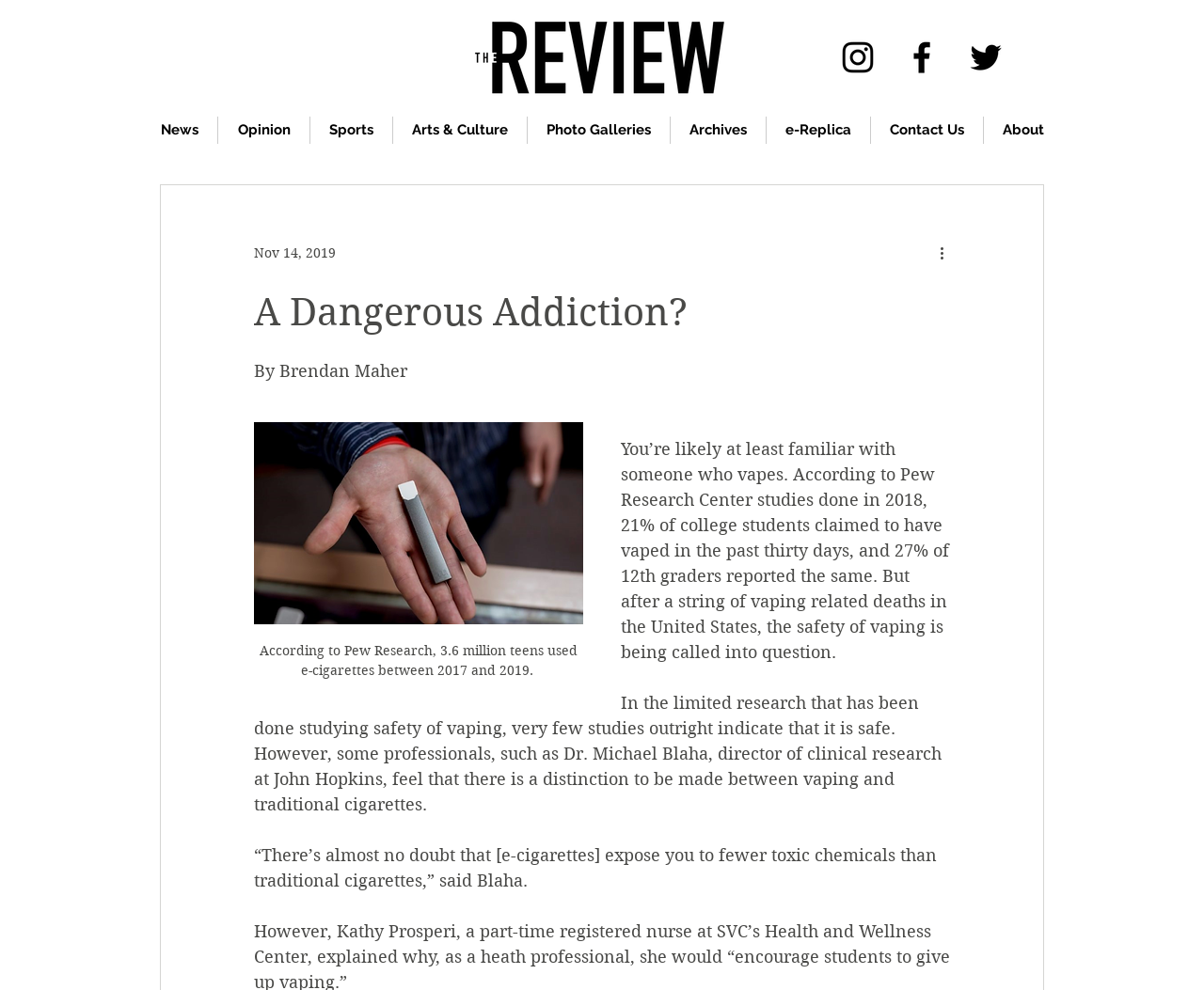Please identify the bounding box coordinates of the region to click in order to complete the given instruction: "Go to News". The coordinates should be four float numbers between 0 and 1, i.e., [left, top, right, bottom].

[0.117, 0.118, 0.18, 0.145]